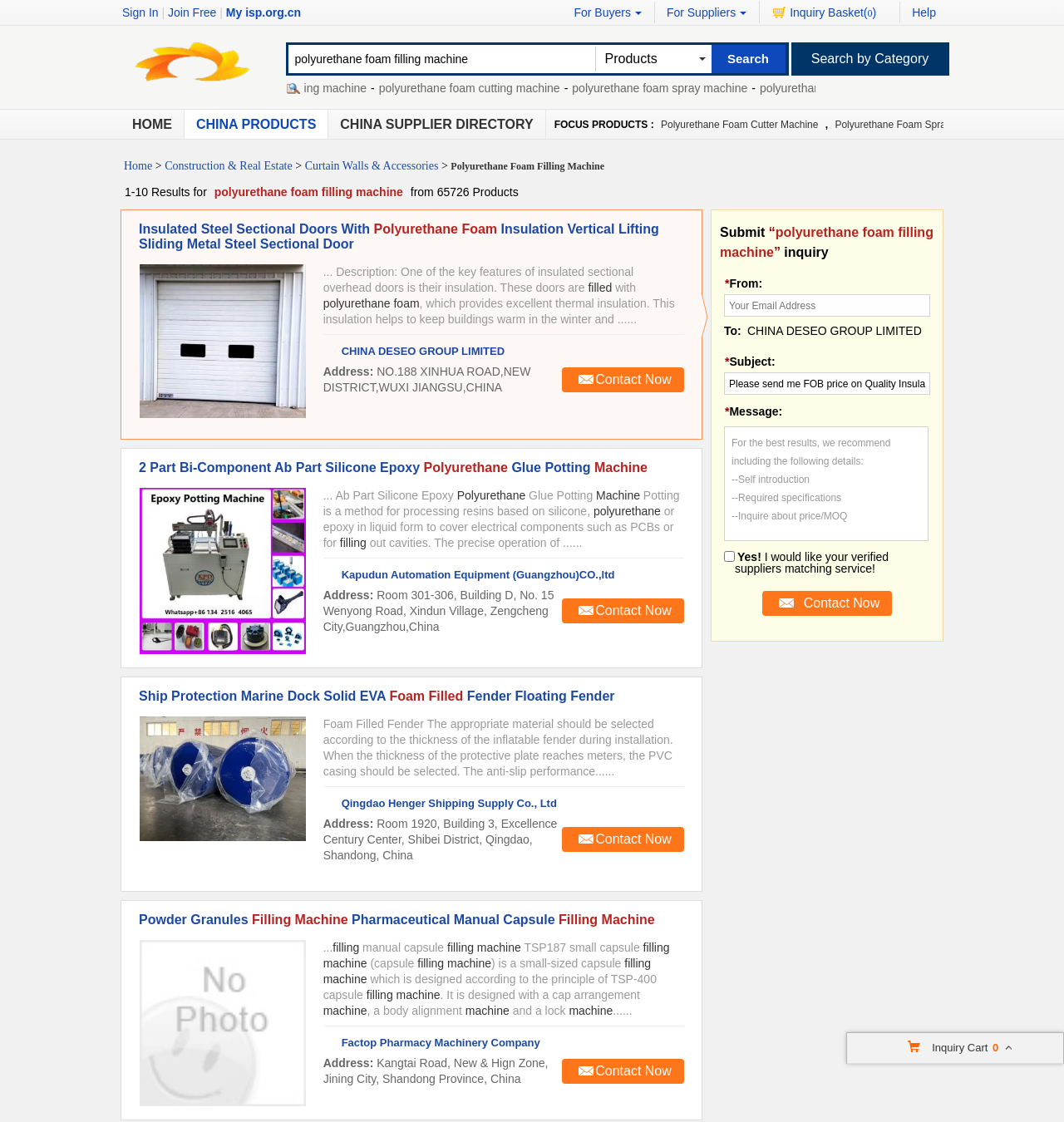Predict the bounding box of the UI element that fits this description: "Help".

[0.846, 0.001, 0.884, 0.021]